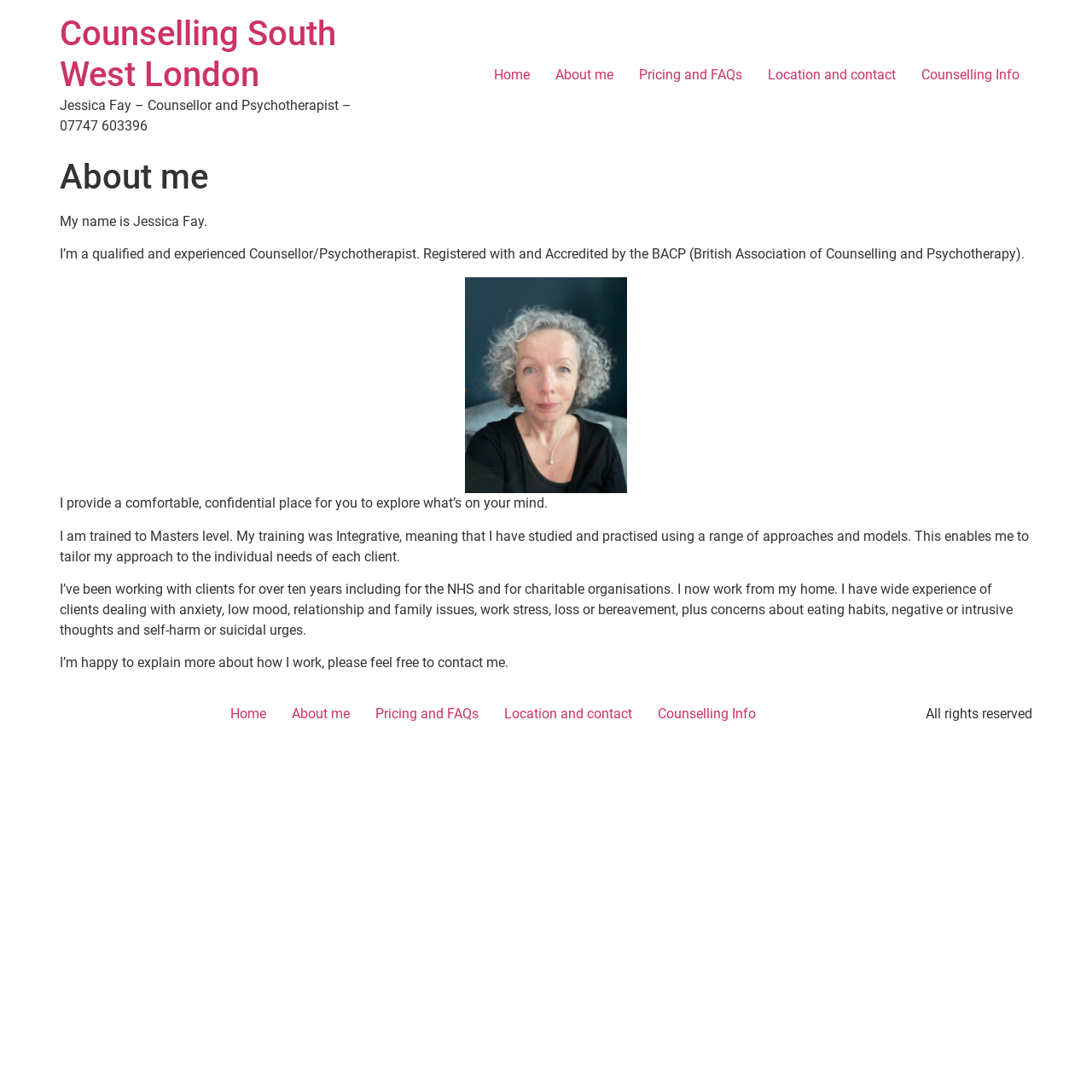Refer to the screenshot and give an in-depth answer to this question: What is the profession of the person described on the webpage?

The profession of the person described on the webpage is mentioned in the StaticText element with the text 'Jessica Fay – Counsellor and Psychotherapist – 07747 603396'. The text clearly indicates that Jessica Fay is a Counsellor and Psychotherapist.